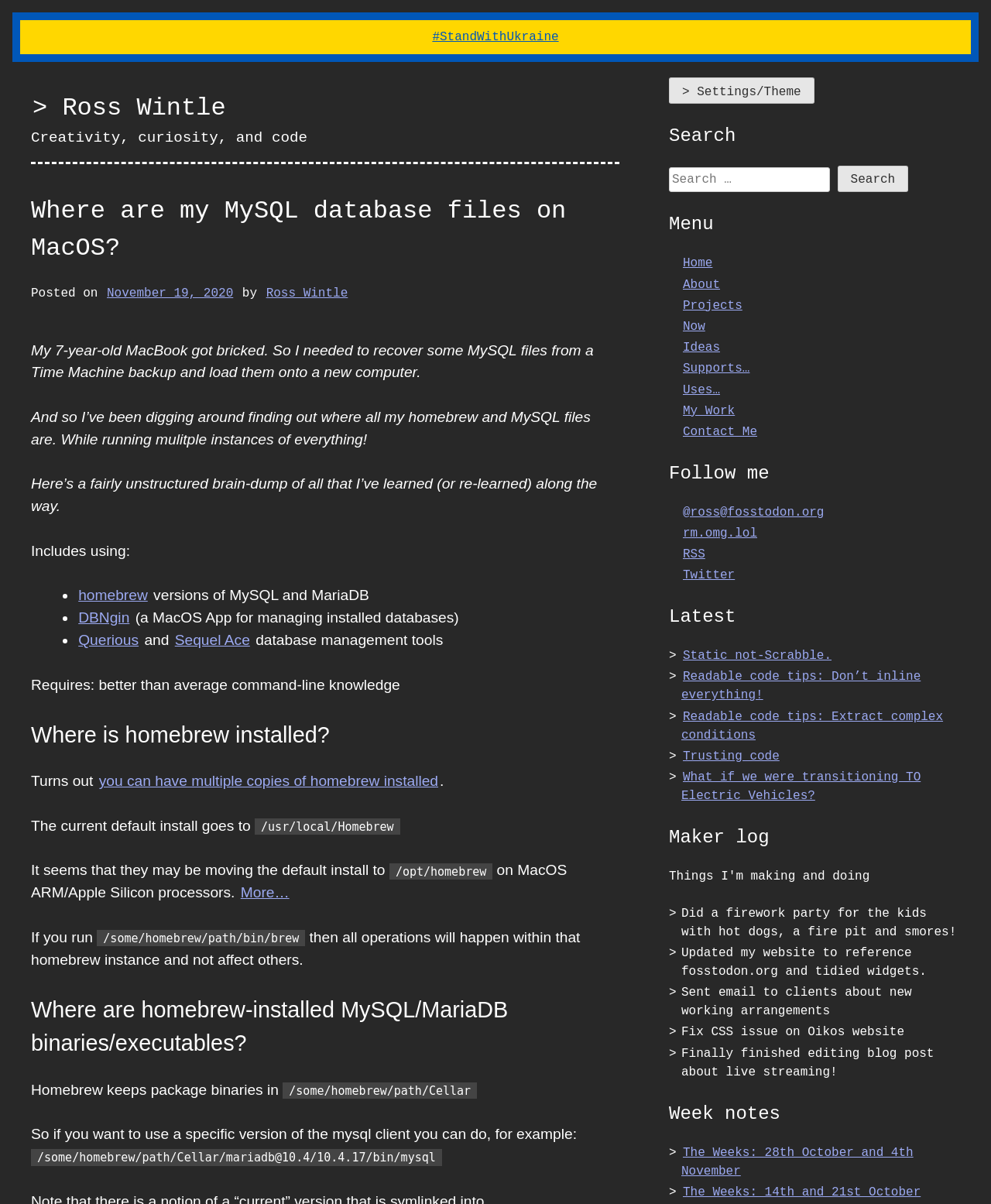What is the purpose of DBNgin?
Refer to the image and respond with a one-word or short-phrase answer.

managing installed databases